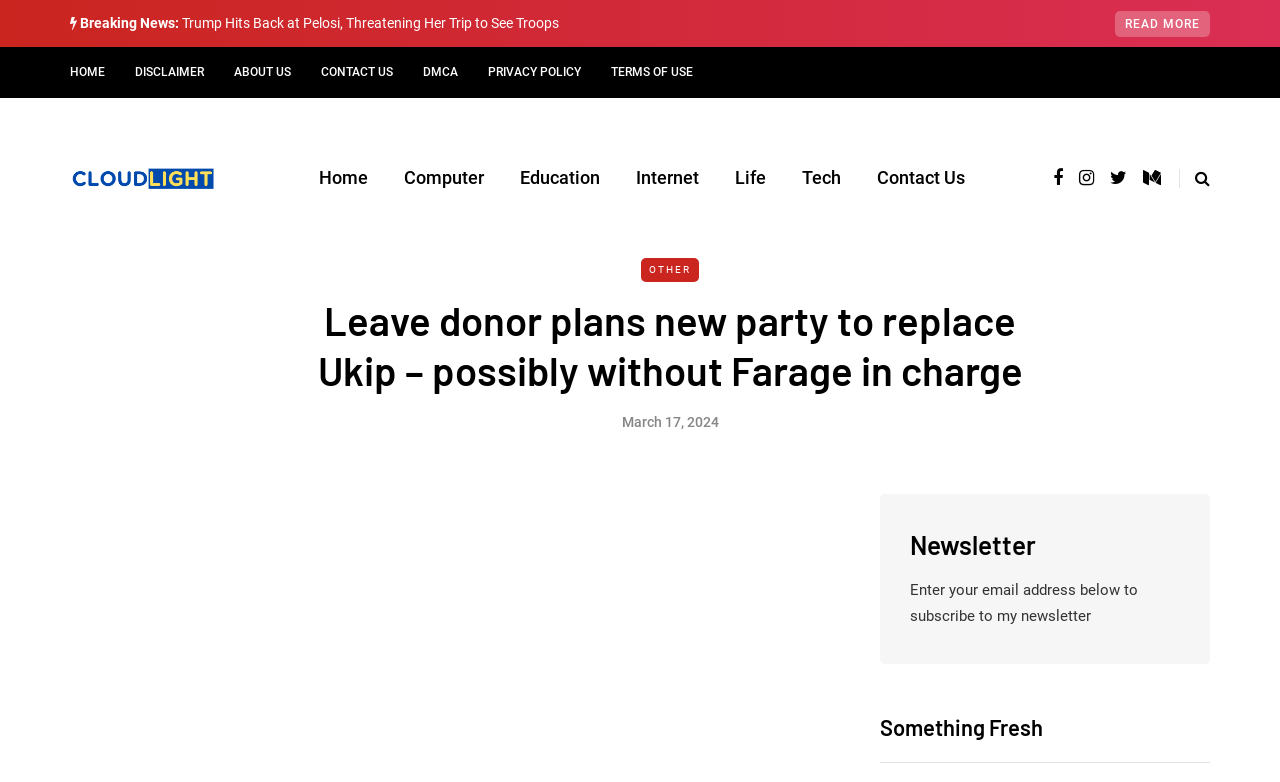Provide a comprehensive description of the webpage.

This webpage appears to be a news article page. At the top, there is a "Breaking News" section with a headline "Trump Hits Back at Pelosi, Threatening Her Trip to See Troops" and a "READ MORE" link to the right of it. Below this section, there is a navigation menu with links to "HOME", "DISCLAIMER", "ABOUT US", "CONTACT US", "DMCA", "PRIVACY POLICY", and "TERMS OF USE". 

To the right of the navigation menu, there is a logo "Cloudlight" with an image, and below it, there are links to various categories such as "Home", "Computer", "Education", "Internet", "Life", "Tech", and "Contact Us". 

On the top right corner, there are social media links represented by icons. A search toggle button is located to the right of these icons. 

The main content of the page is an article with the title "Leave donor plans new party to replace Ukip – possibly without Farage in charge". The article is dated March 17, 2024. 

Below the article, there is a section to subscribe to a newsletter, where users can enter their email address. At the very bottom of the page, there is a heading "Something Fresh".